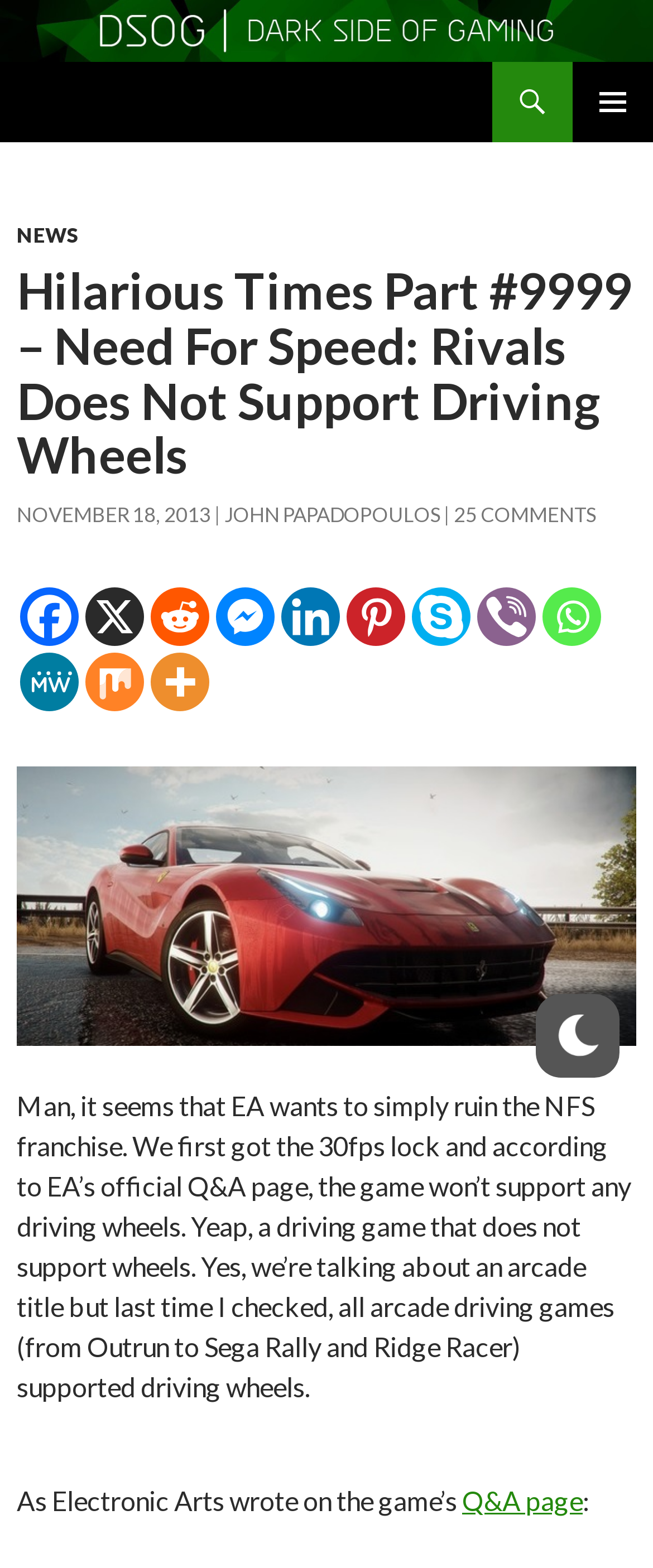Please specify the bounding box coordinates of the clickable region to carry out the following instruction: "Visit the 'Need for Speed Rivals' page". The coordinates should be four float numbers between 0 and 1, in the format [left, top, right, bottom].

[0.026, 0.489, 0.974, 0.667]